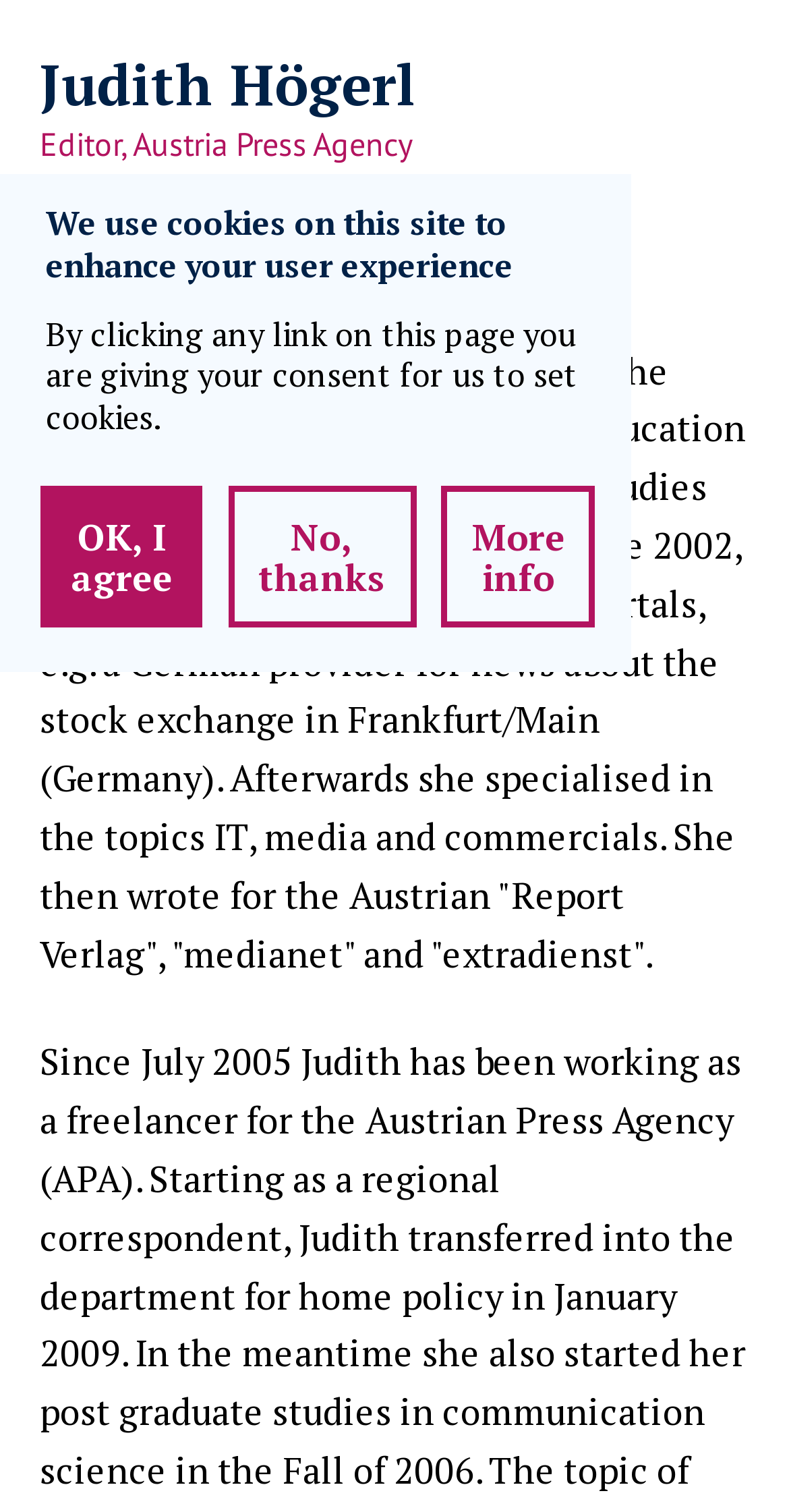Determine the bounding box for the described UI element: "OK, I agree".

[0.052, 0.321, 0.257, 0.415]